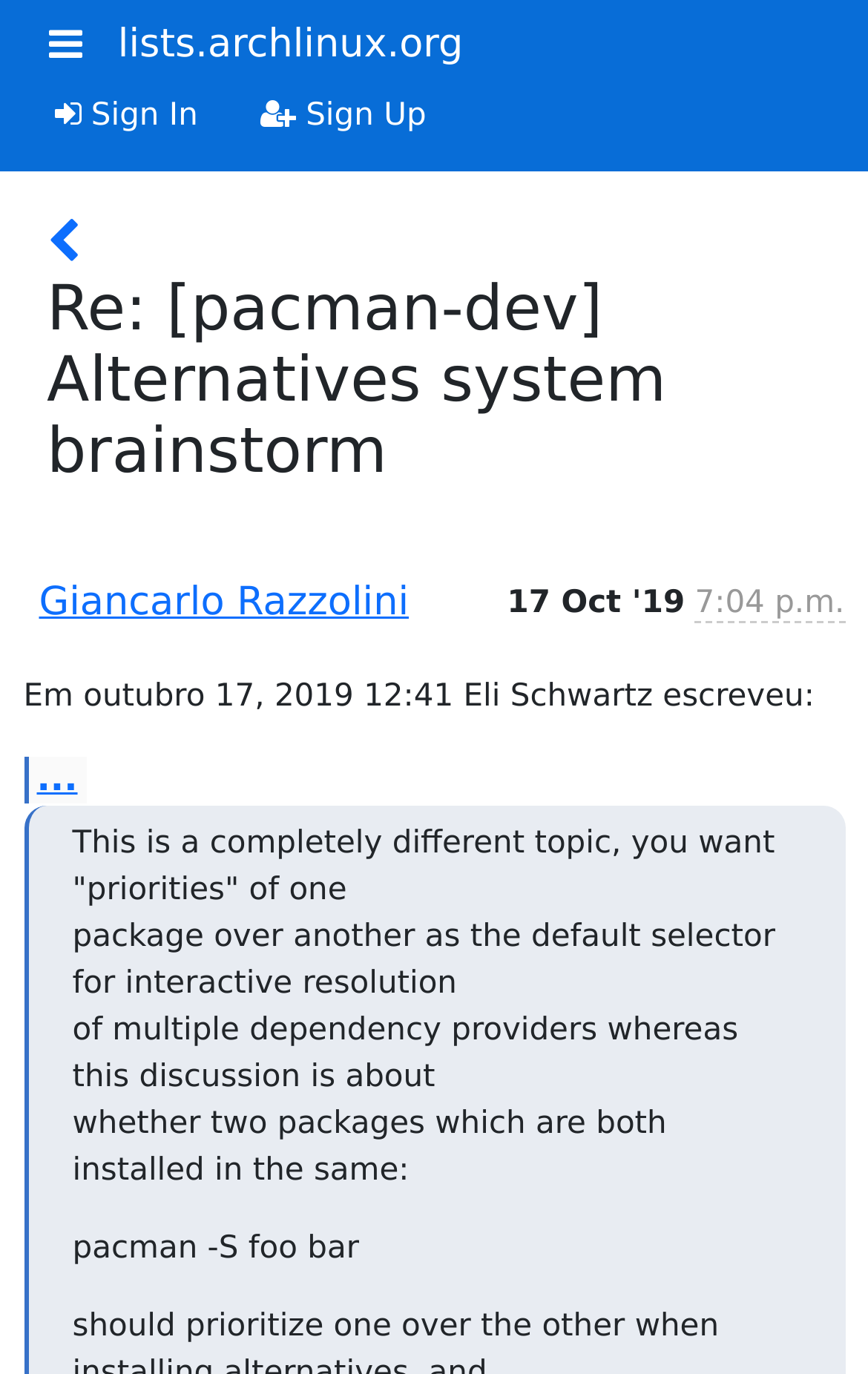Use a single word or phrase to answer the question:
What is the time the email was sent?

7:04 p.m.